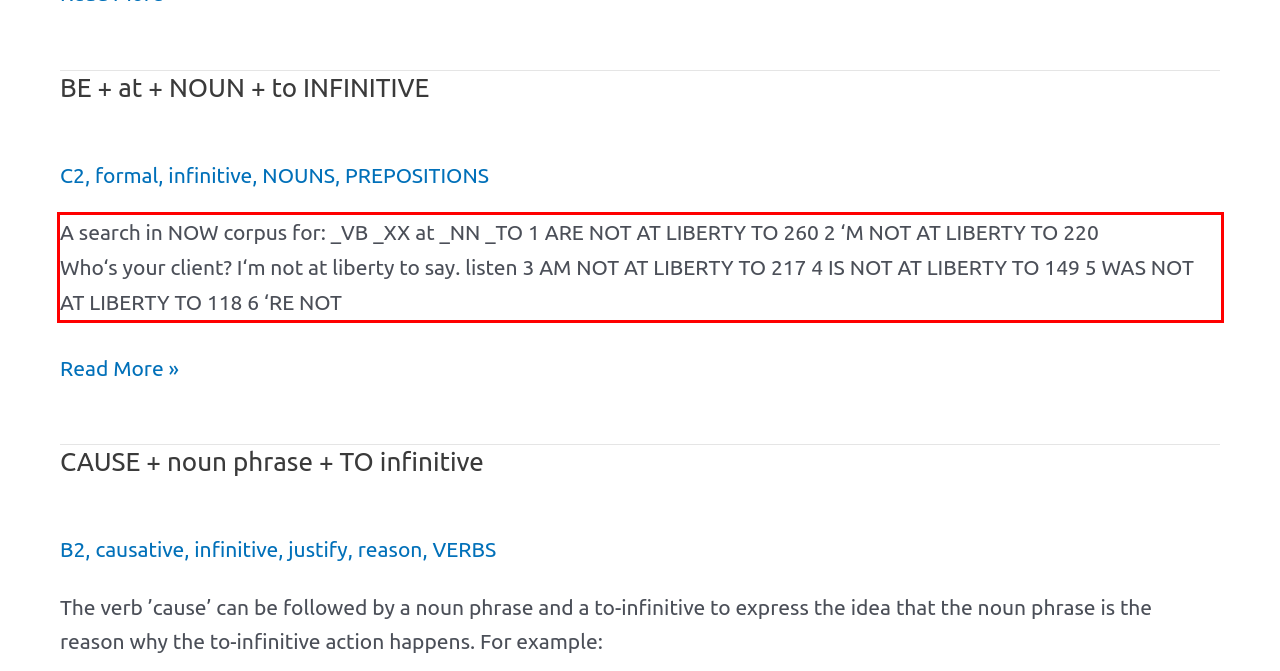Examine the screenshot of the webpage, locate the red bounding box, and generate the text contained within it.

A search in NOW corpus for: _VB _XX at _NN _TO 1 ARE NOT AT LIBERTY TO 260 2 ‘M NOT AT LIBERTY TO 220 Who‘s your client? I‘m not at liberty to say. listen 3 AM NOT AT LIBERTY TO 217 4 IS NOT AT LIBERTY TO 149 5 WAS NOT AT LIBERTY TO 118 6 ‘RE NOT